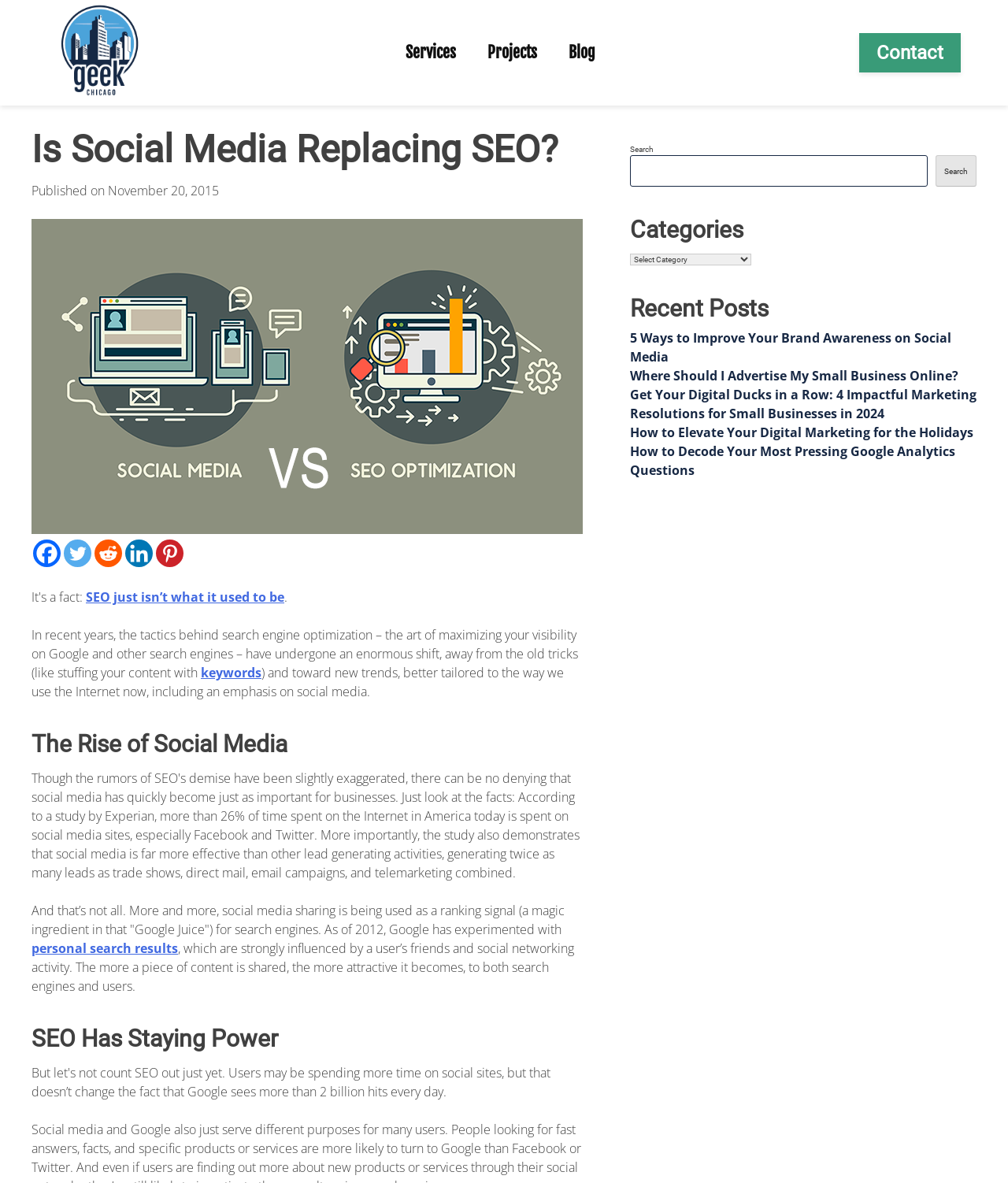Bounding box coordinates are given in the format (top-left x, top-left y, bottom-right x, bottom-right y). All values should be floating point numbers between 0 and 1. Provide the bounding box coordinate for the UI element described as: Blog

[0.564, 0.035, 0.591, 0.055]